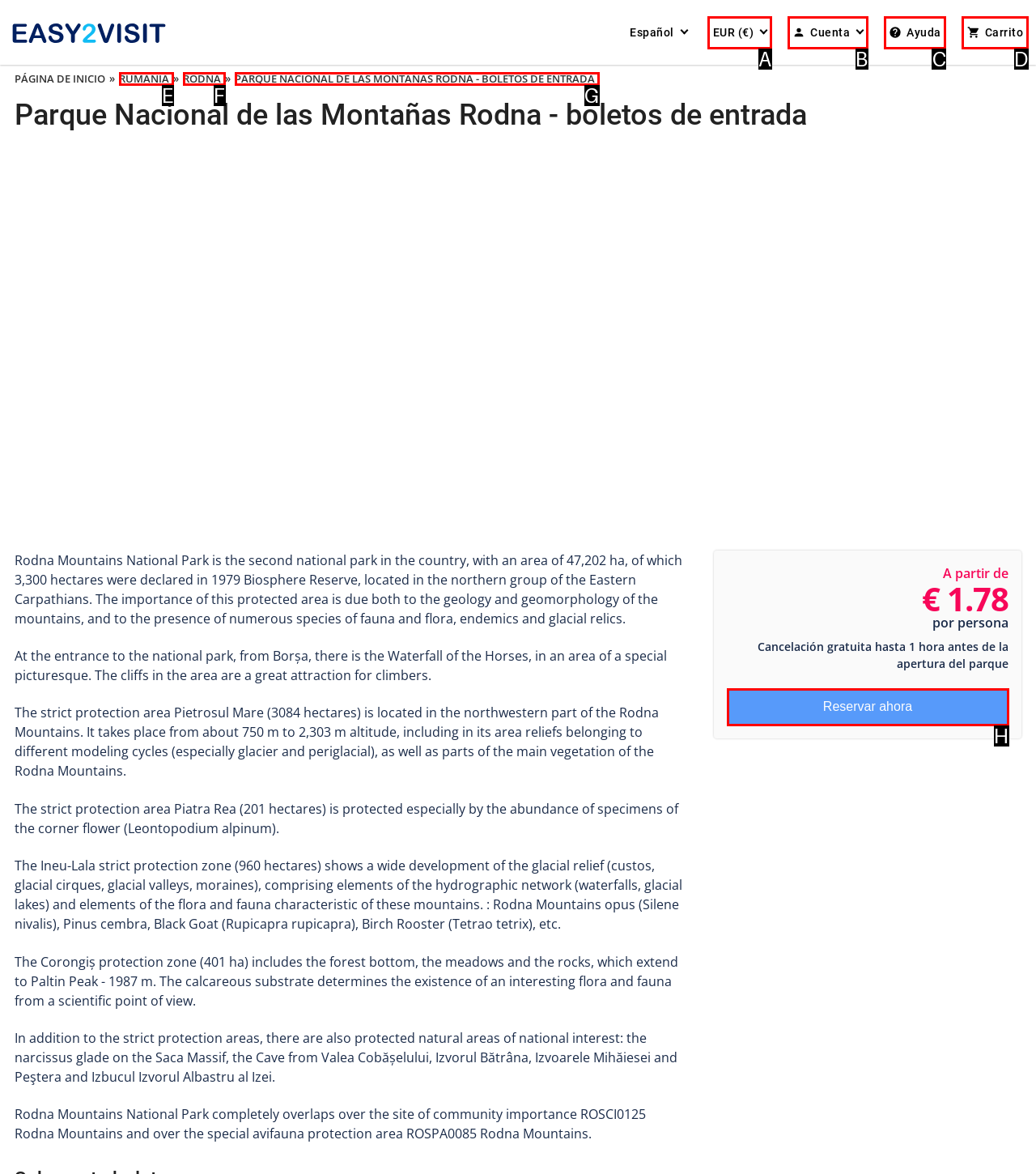Determine the option that aligns with this description: Rumania
Reply with the option's letter directly.

E